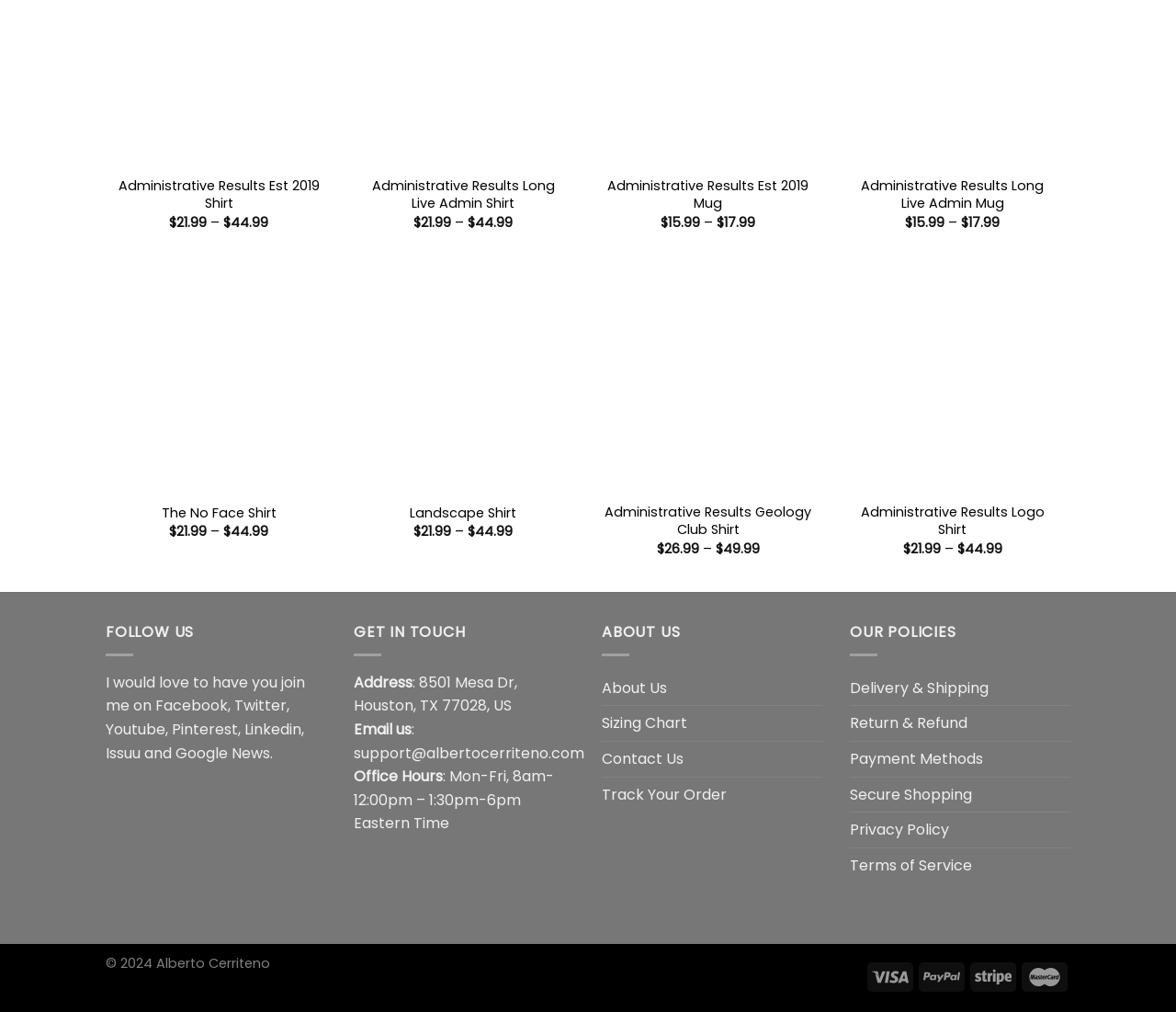Based on the image, give a detailed response to the question: What is the price range of the products?

I looked at the StaticText elements with prices and found the minimum price to be $15.99 and the maximum price to be $49.99.